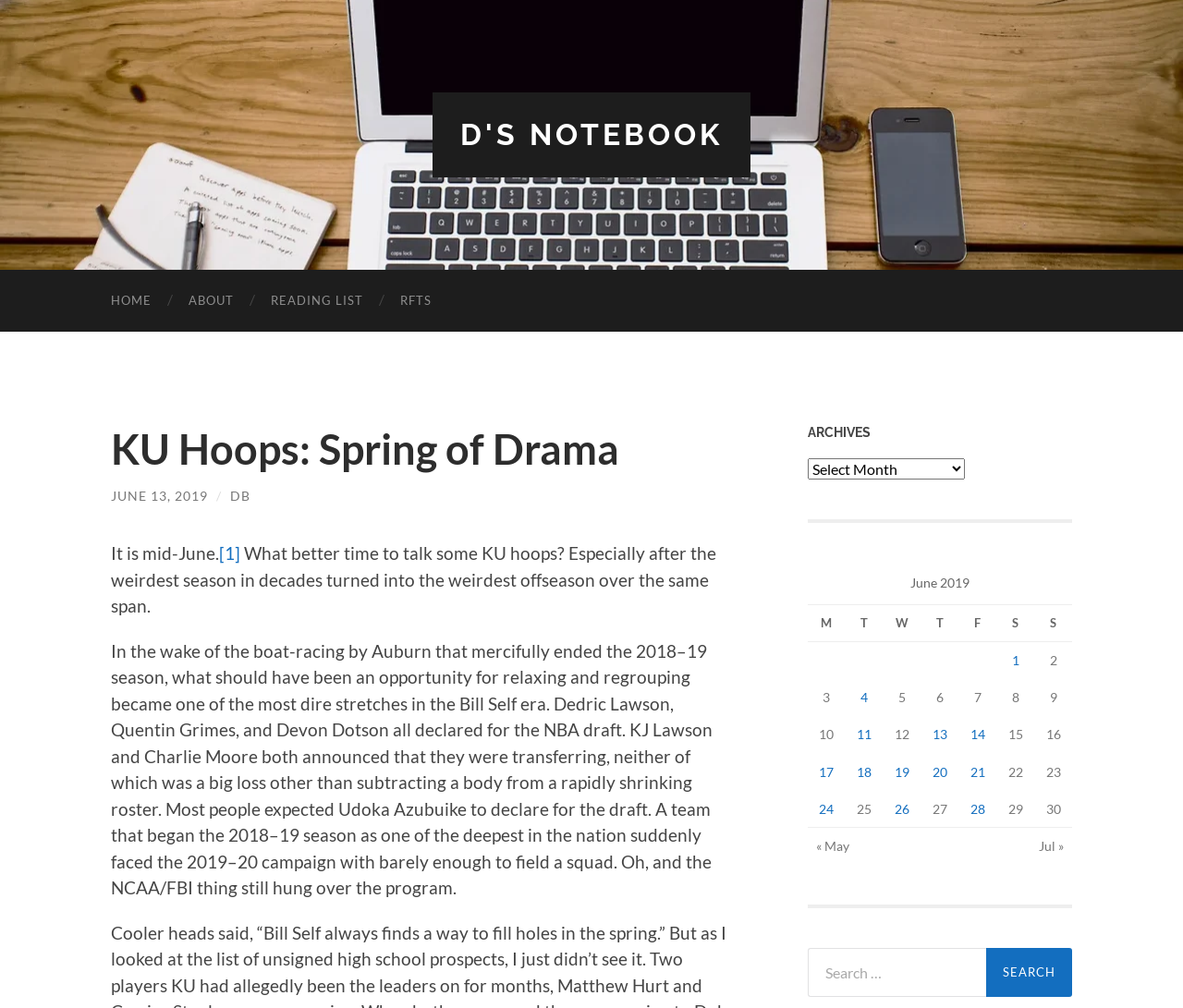Look at the image and write a detailed answer to the question: 
What is the date of the blog post?

The date of the blog post can be found near the top of the webpage, which is 'JUNE 13, 2019'. This date is likely the publication date of the blog post.